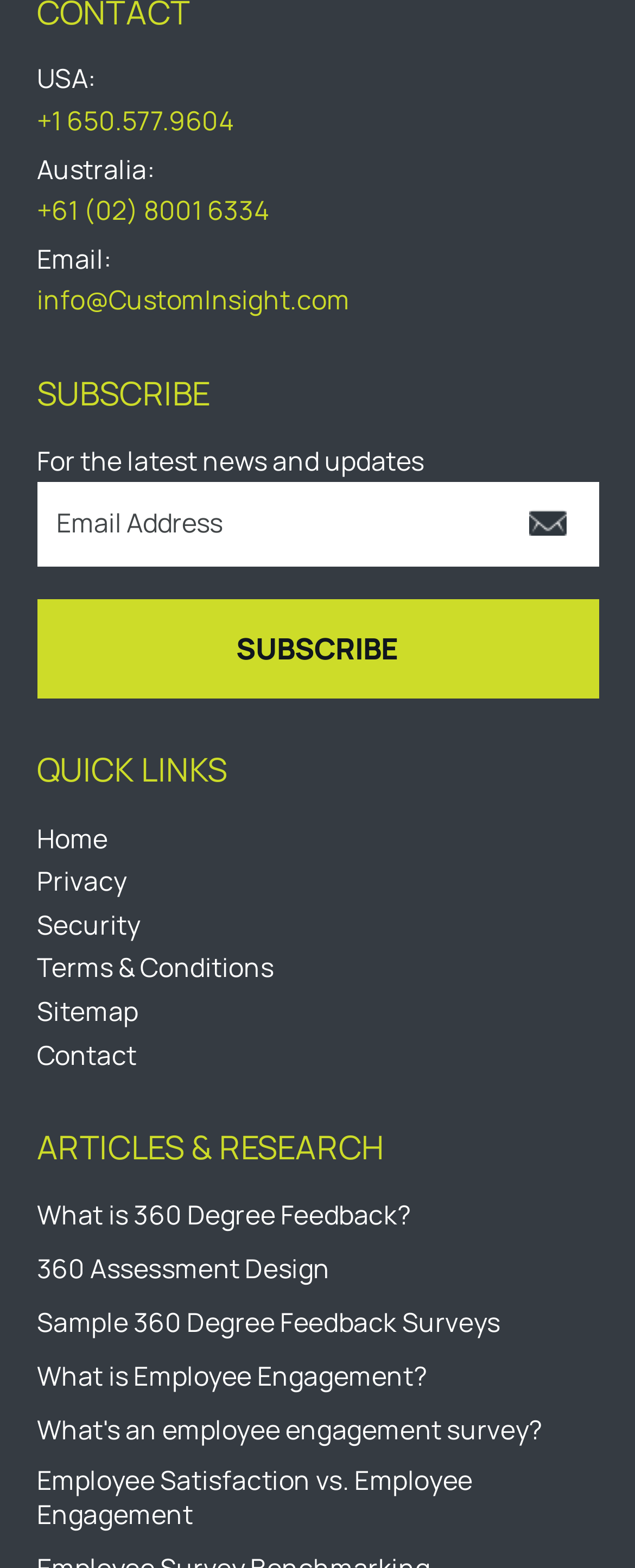Provide the bounding box coordinates for the UI element that is described as: "What is Employee Engagement?".

[0.058, 0.867, 0.672, 0.889]